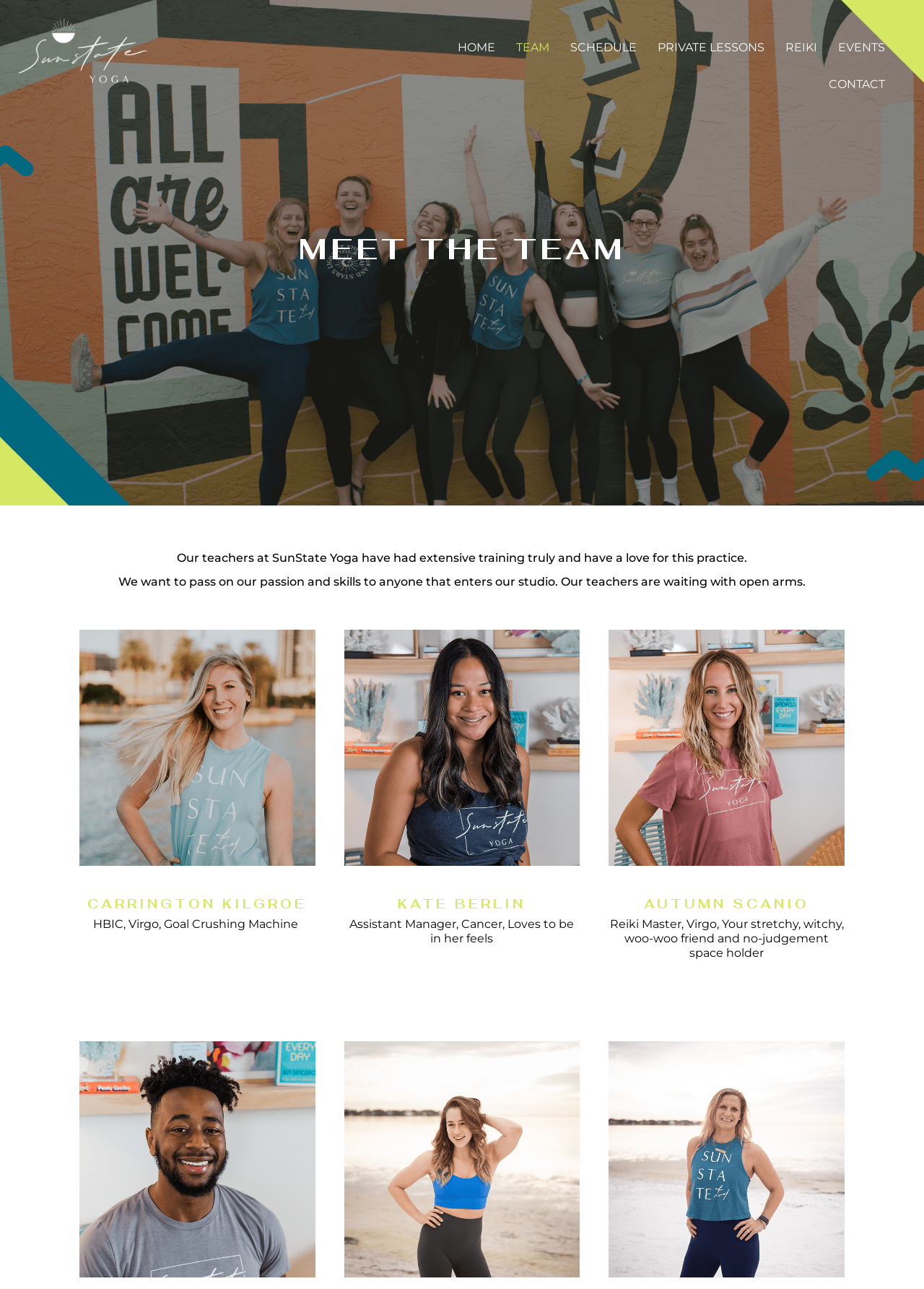Identify the bounding box for the described UI element: "GKH Softball is here!".

None